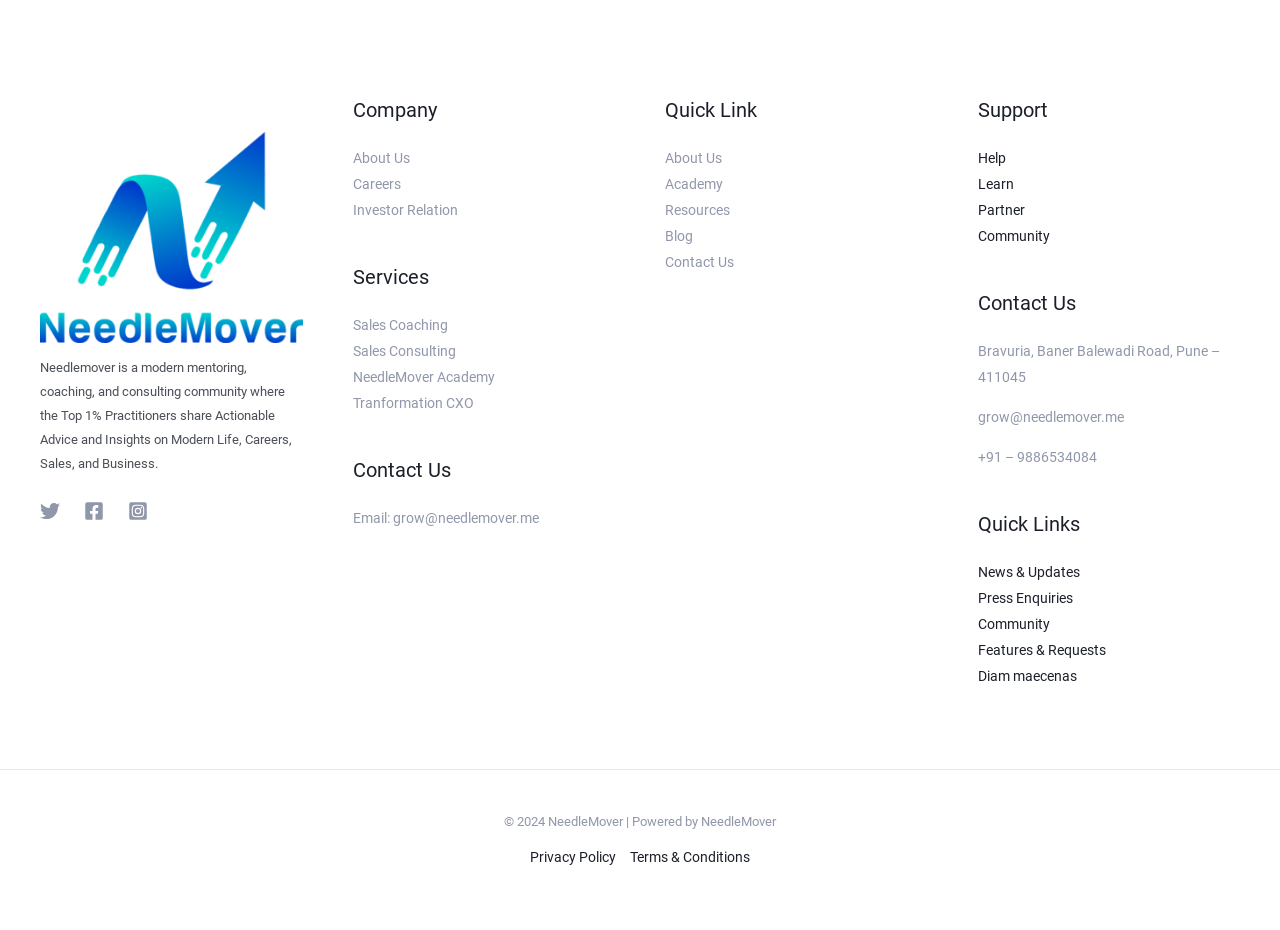Find and specify the bounding box coordinates that correspond to the clickable region for the instruction: "View News & Updates".

[0.764, 0.606, 0.843, 0.624]